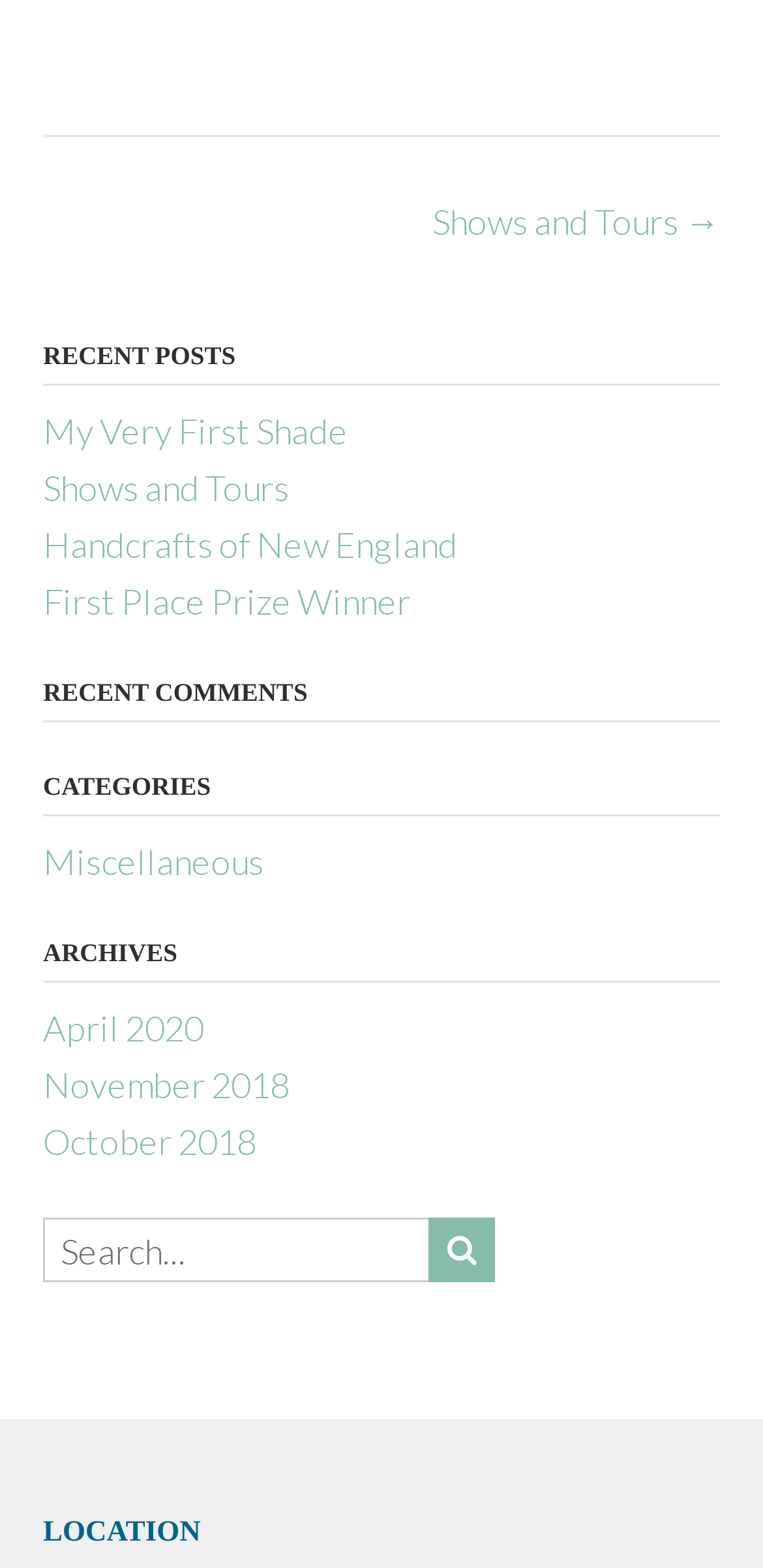Respond with a single word or phrase to the following question:
What is the purpose of the search box?

To search the website